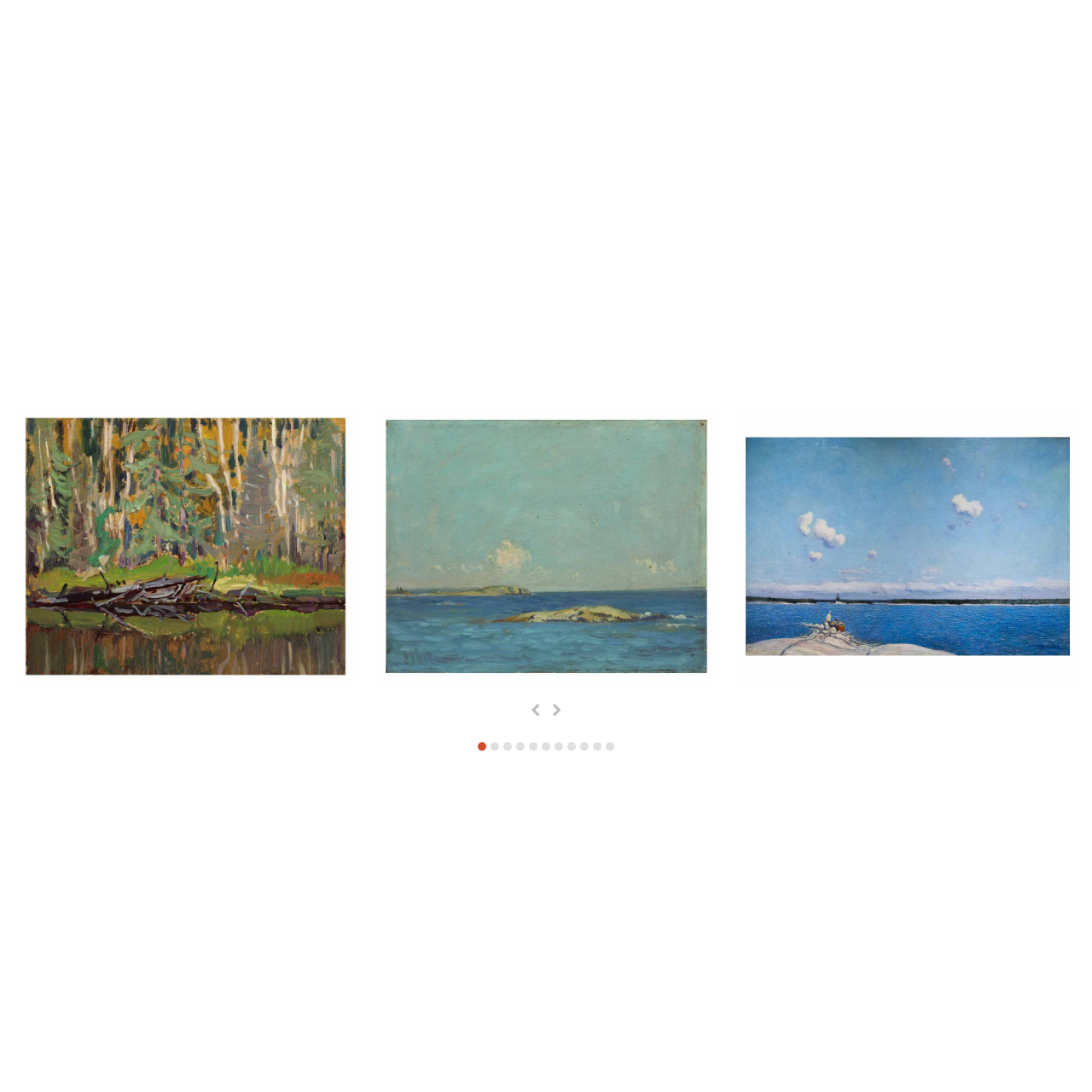Please provide a comprehensive caption for the image highlighted in the red box.

The image features "View from Split Rock, 1912," a notable painting that captures the natural beauty and serene landscape typical of the early 20th century. This artwork exemplifies the artist's ability to convey atmospheric effects and light, reflecting the tranquil yet dynamic essence of the scene. The composition invites viewers to engage with the scenic vista, showcasing the artist's skill in blending realism with an impressionistic style. This piece is an important part of the artist's oeuvre and reflects his dedication to outdoor landscapes, making it a crucial work in understanding his contributions to Canadian art.